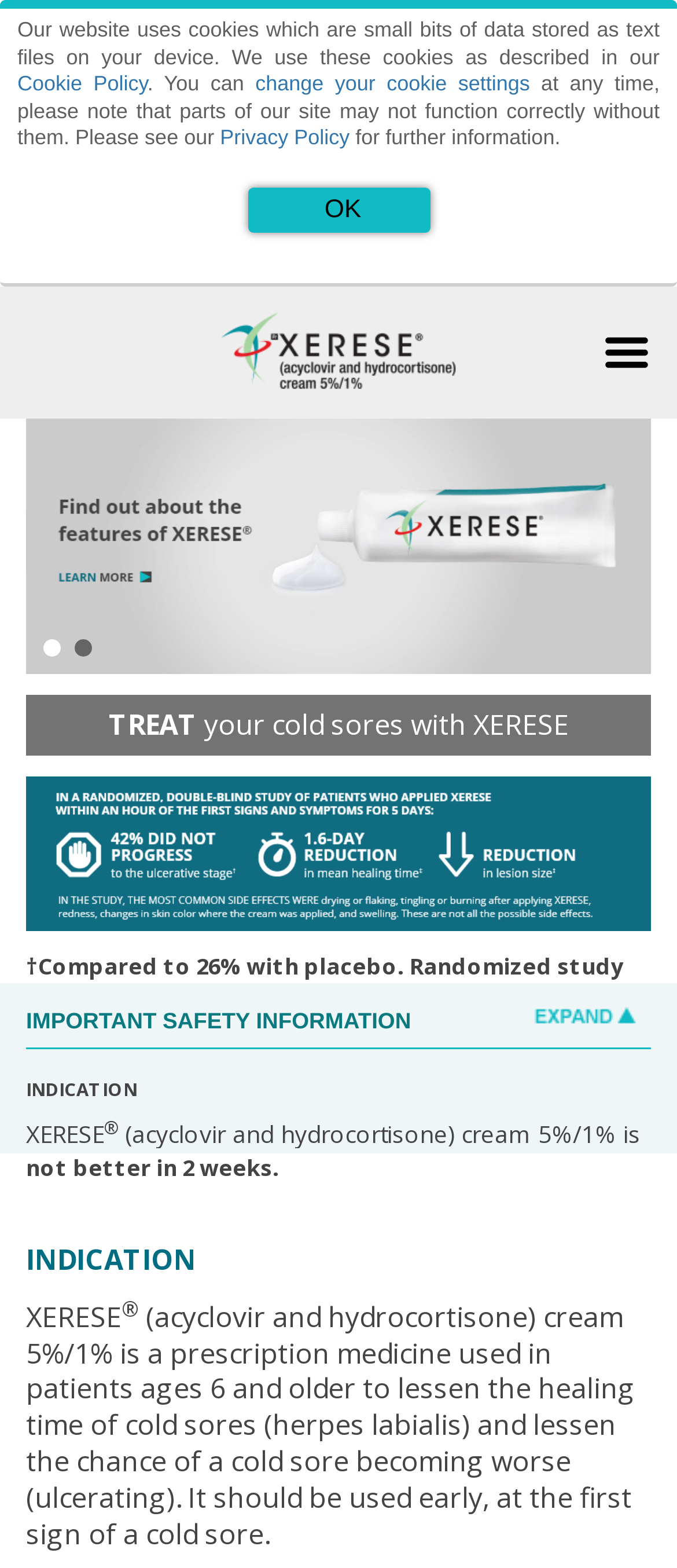From the given element description: "Quick Snaps", find the bounding box for the UI element. Provide the coordinates as four float numbers between 0 and 1, in the order [left, top, right, bottom].

None